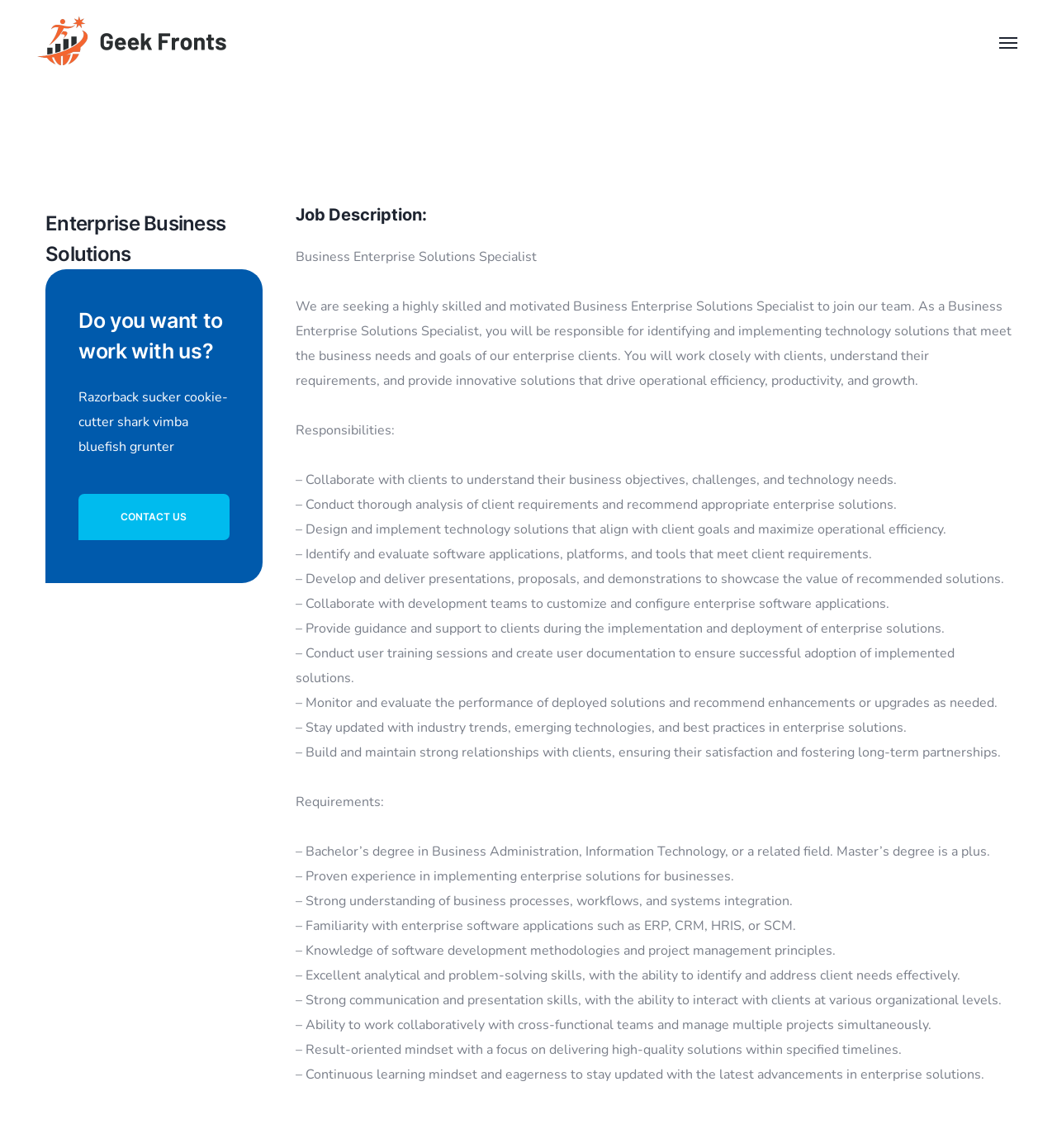Given the description "alt="geekfronts"", provide the bounding box coordinates of the corresponding UI element.

[0.031, 0.013, 0.227, 0.06]